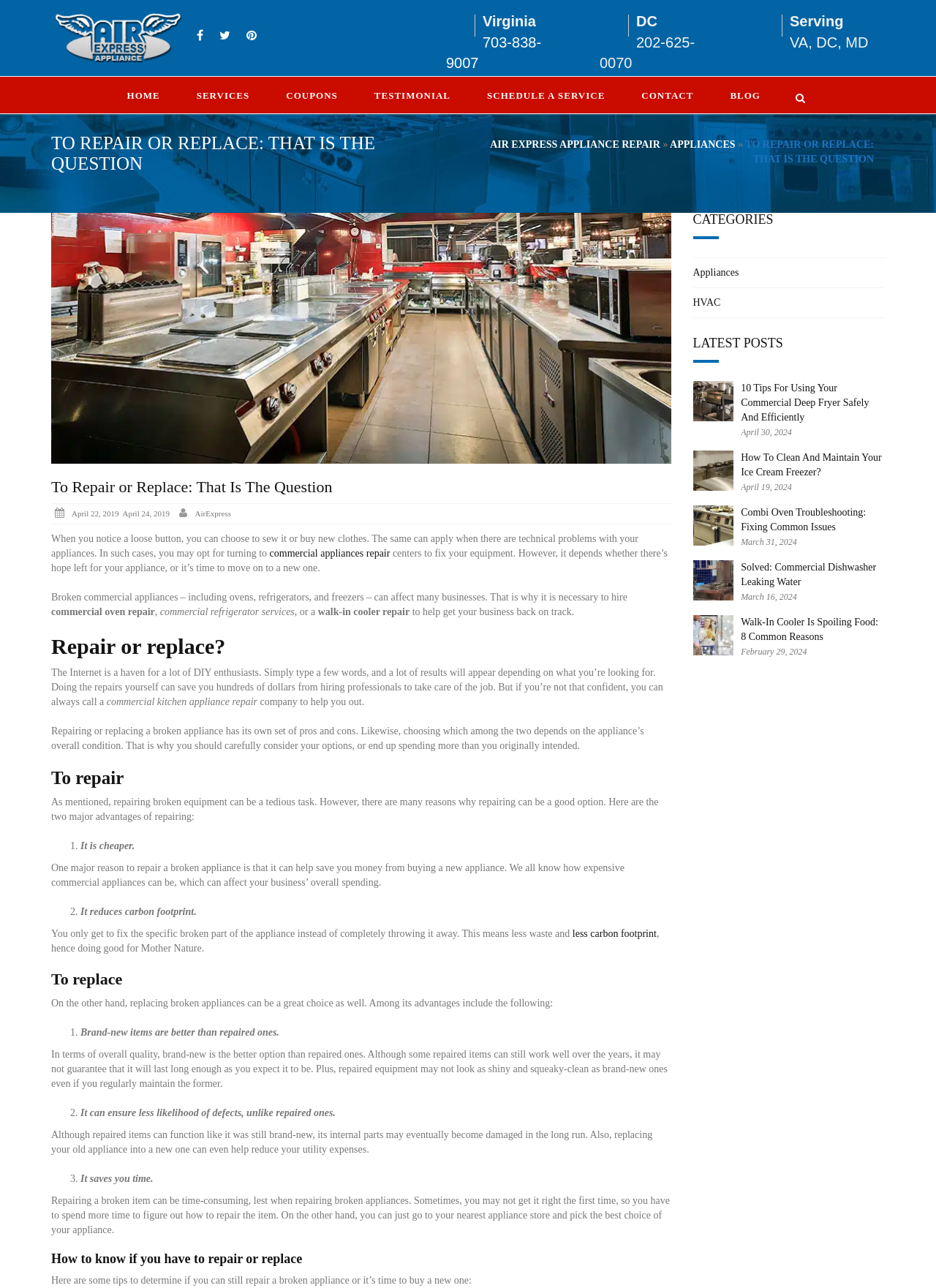Find the main header of the webpage and produce its text content.

Repair or replace?